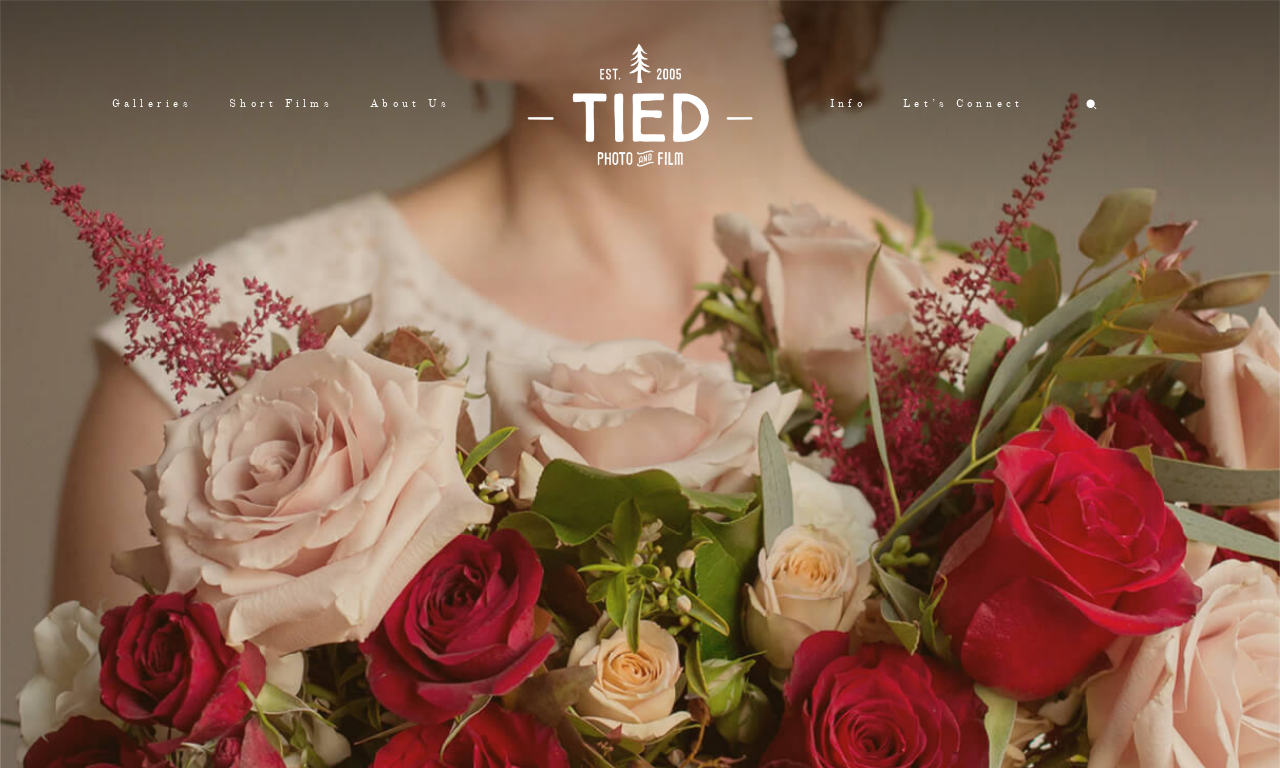Answer the question in one word or a short phrase:
What is the first menu item?

Galleries